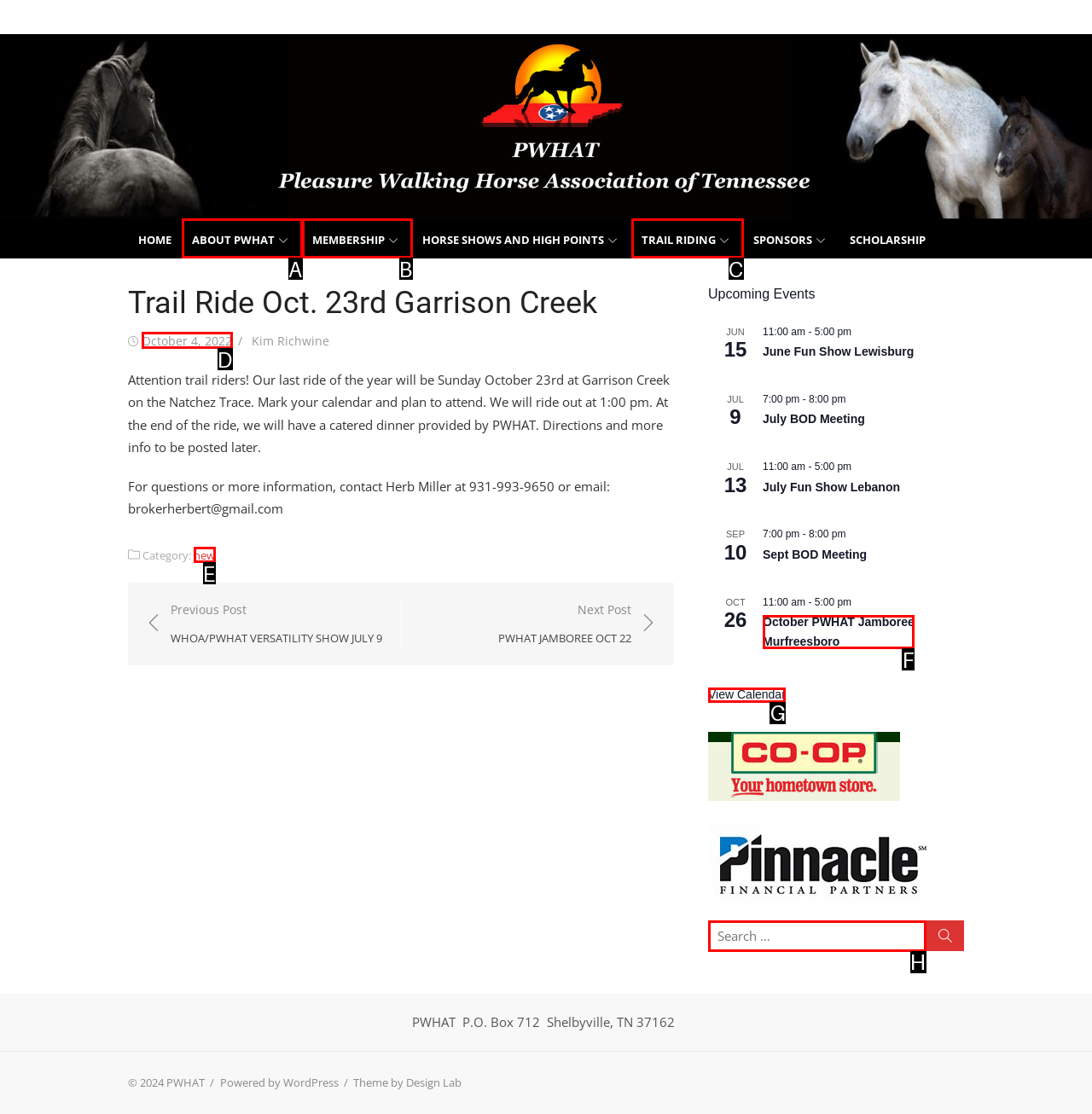Given the description: October 4, 2022October 12, 2022, identify the matching option. Answer with the corresponding letter.

D